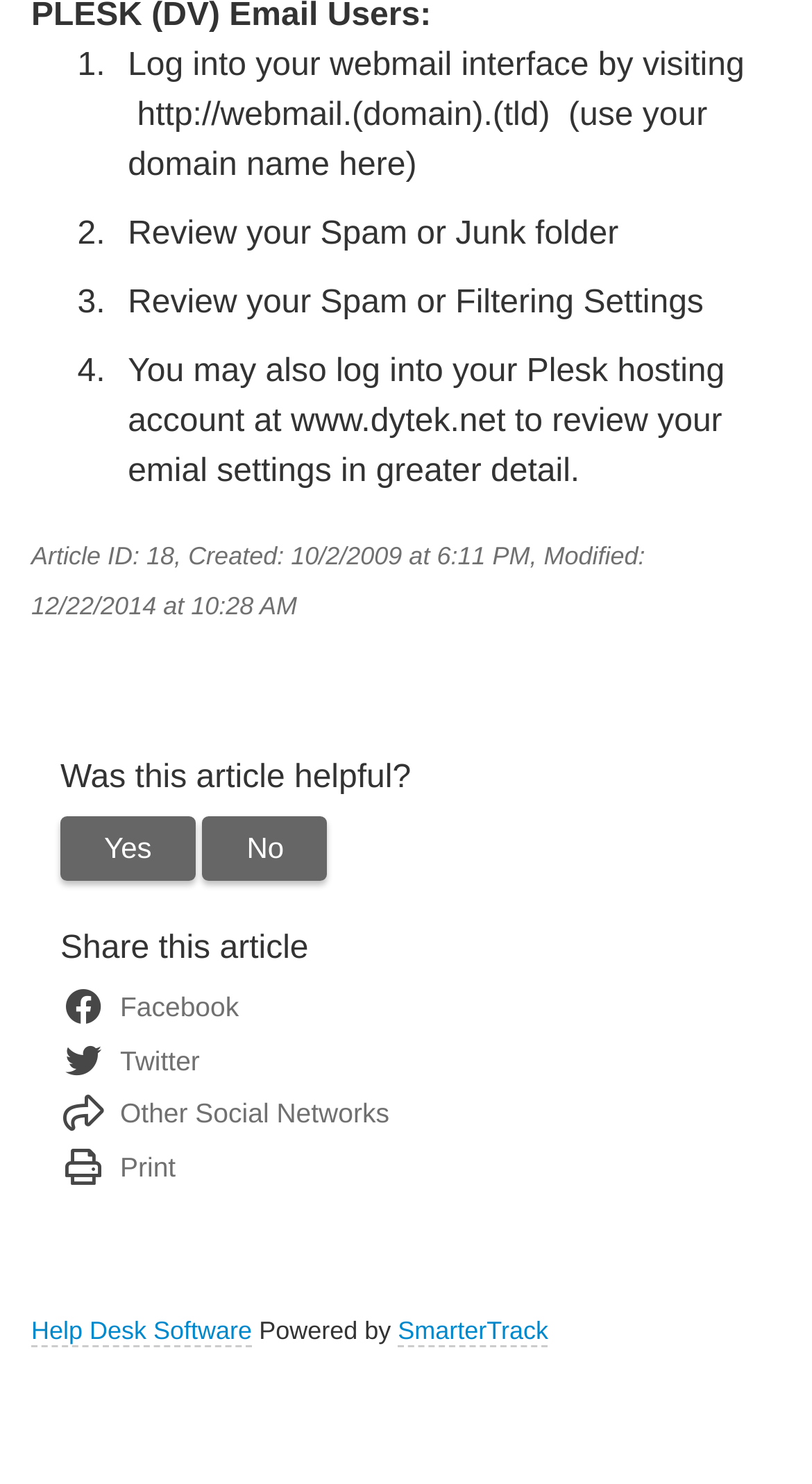What is the purpose of the 'Was this article helpful?' section?
Look at the image and respond to the question as thoroughly as possible.

The section 'Was this article helpful?' is likely intended to gather feedback from users, as it provides two options, 'Yes' and 'No', for users to respond.